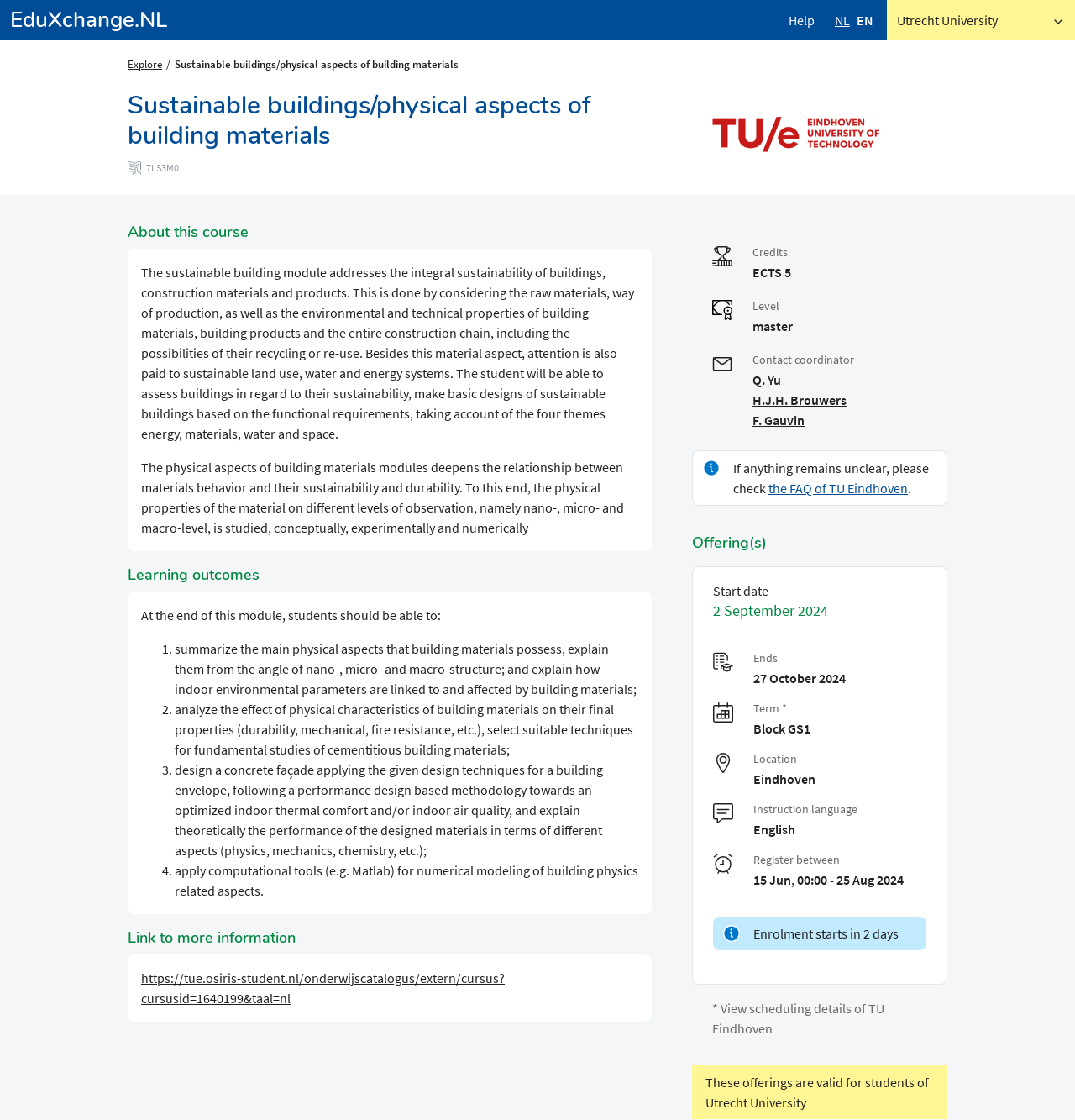Please find the bounding box coordinates in the format (top-left x, top-left y, bottom-right x, bottom-right y) for the given element description. Ensure the coordinates are floating point numbers between 0 and 1. Description: F. Gauvin

[0.7, 0.368, 0.748, 0.383]